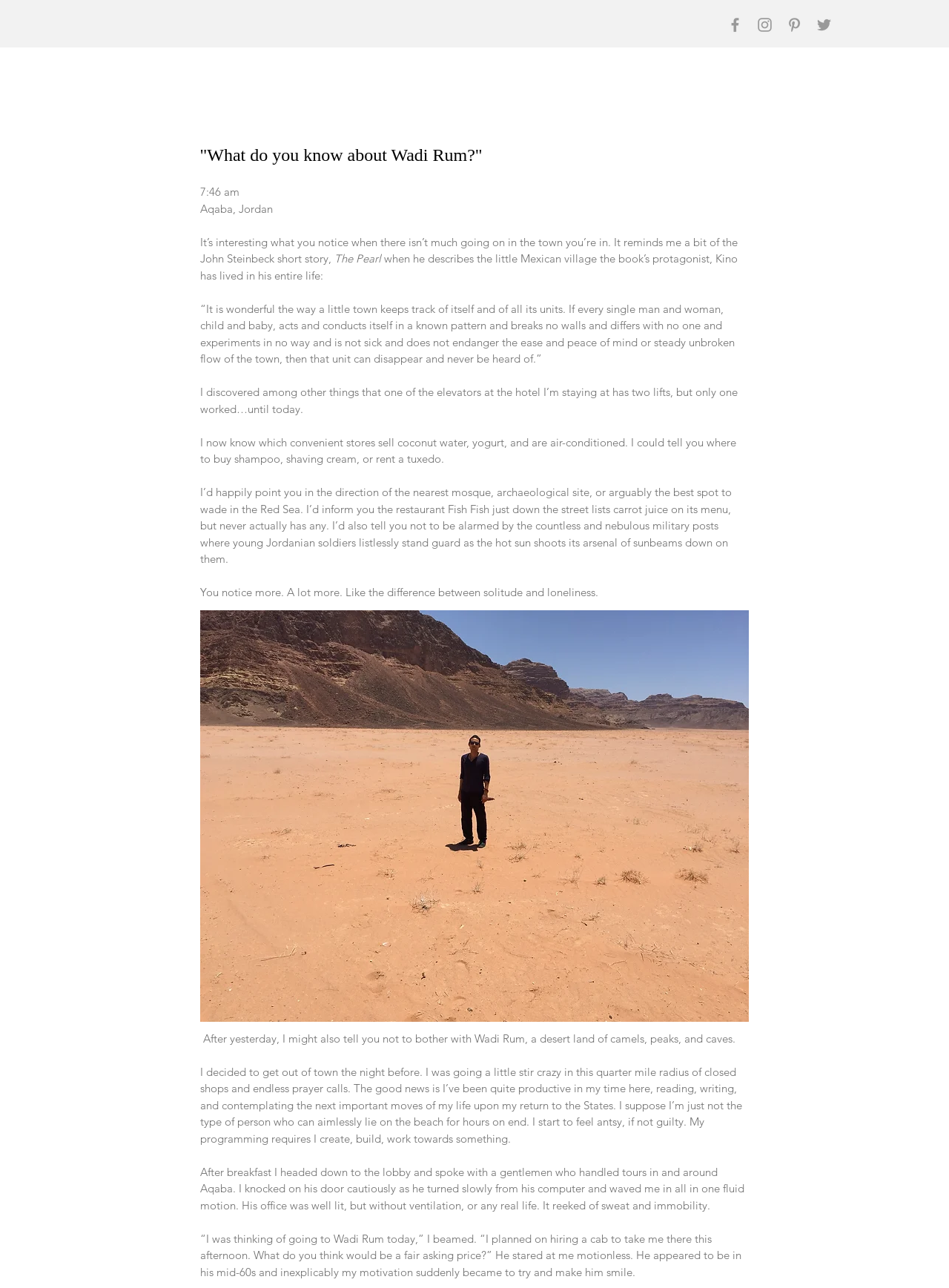Please find and generate the text of the main heading on the webpage.

"What do you know about Wadi Rum?"